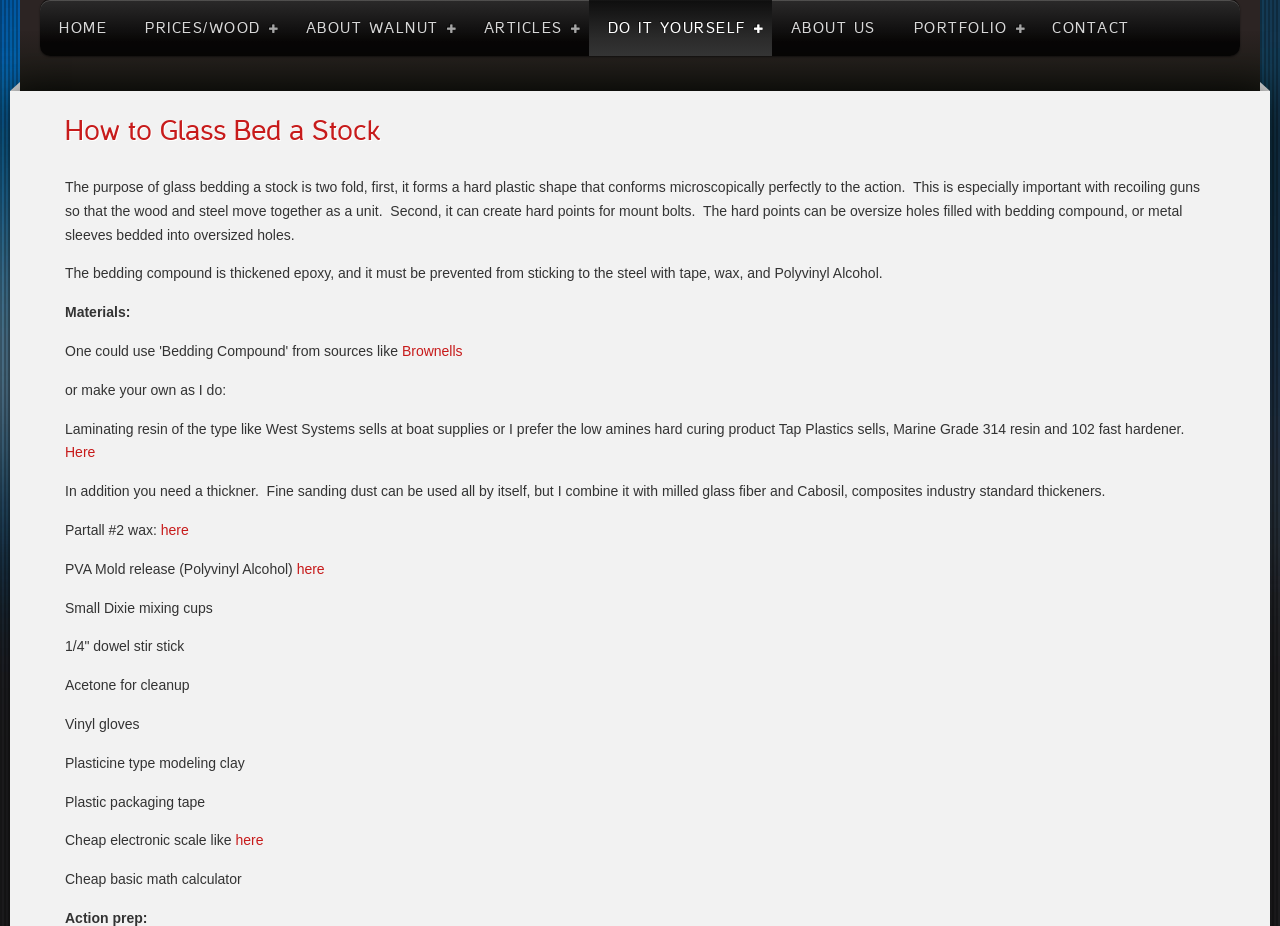Identify the coordinates of the bounding box for the element that must be clicked to accomplish the instruction: "Click on the link to learn more about Partall #2 wax".

[0.126, 0.564, 0.147, 0.581]